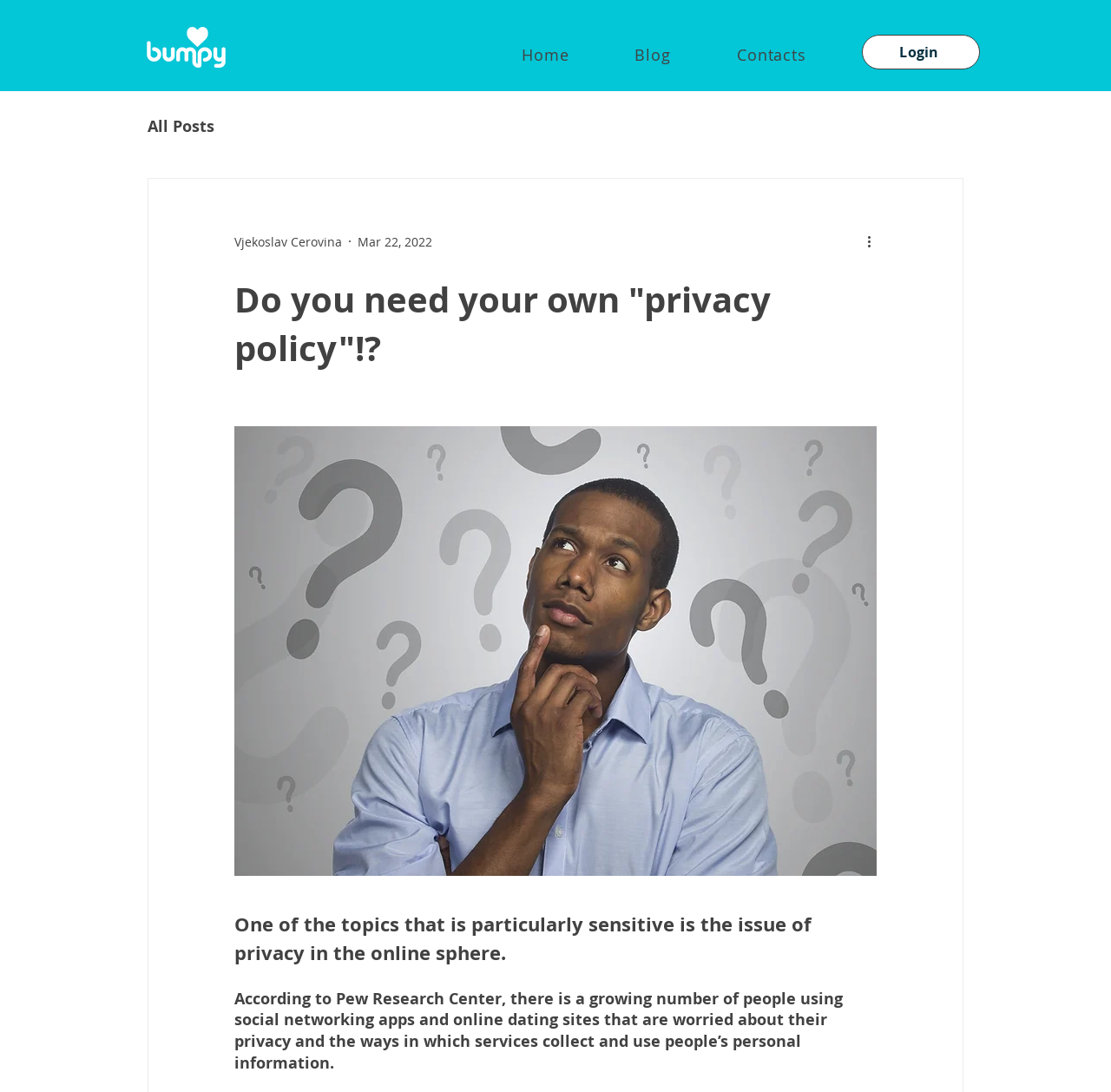Describe the webpage meticulously, covering all significant aspects.

The webpage appears to be a blog post or article discussing the topic of online privacy. At the top left corner, there is a logo image, and next to it, a navigation menu with links to "Home", "Blog", and "Contacts". On the top right corner, there is a "Login" button with a dropdown menu.

Below the navigation menu, there is a secondary navigation menu with a link to "All Posts" and a section dedicated to the blog post. The blog post is titled "Do you need your own 'privacy policy'!?" and has a heading that summarizes the content, stating that the issue of privacy in the online sphere is particularly sensitive.

The blog post itself is divided into sections, with the first section discussing how people are worried about their privacy and the ways in which services collect and use personal information, citing Pew Research Center. There is also a button with an icon, but its purpose is unclear.

Throughout the webpage, there are several buttons and links, including a "More actions" button and a button with no text or icon. The overall layout is organized, with clear headings and concise text, making it easy to follow the discussion on online privacy.